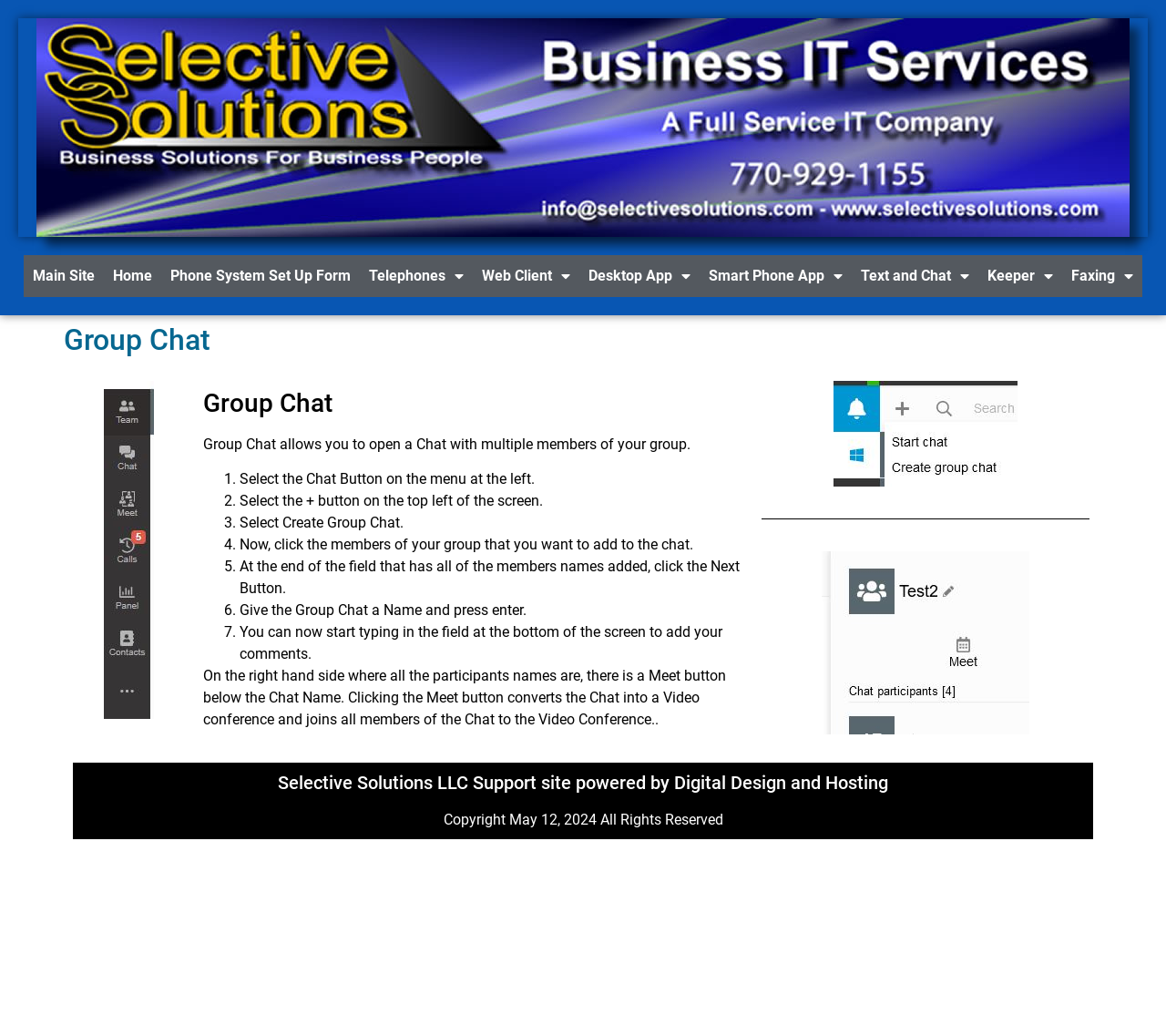Locate the bounding box coordinates of the element that should be clicked to execute the following instruction: "Click on the 'Emotions' tag".

None